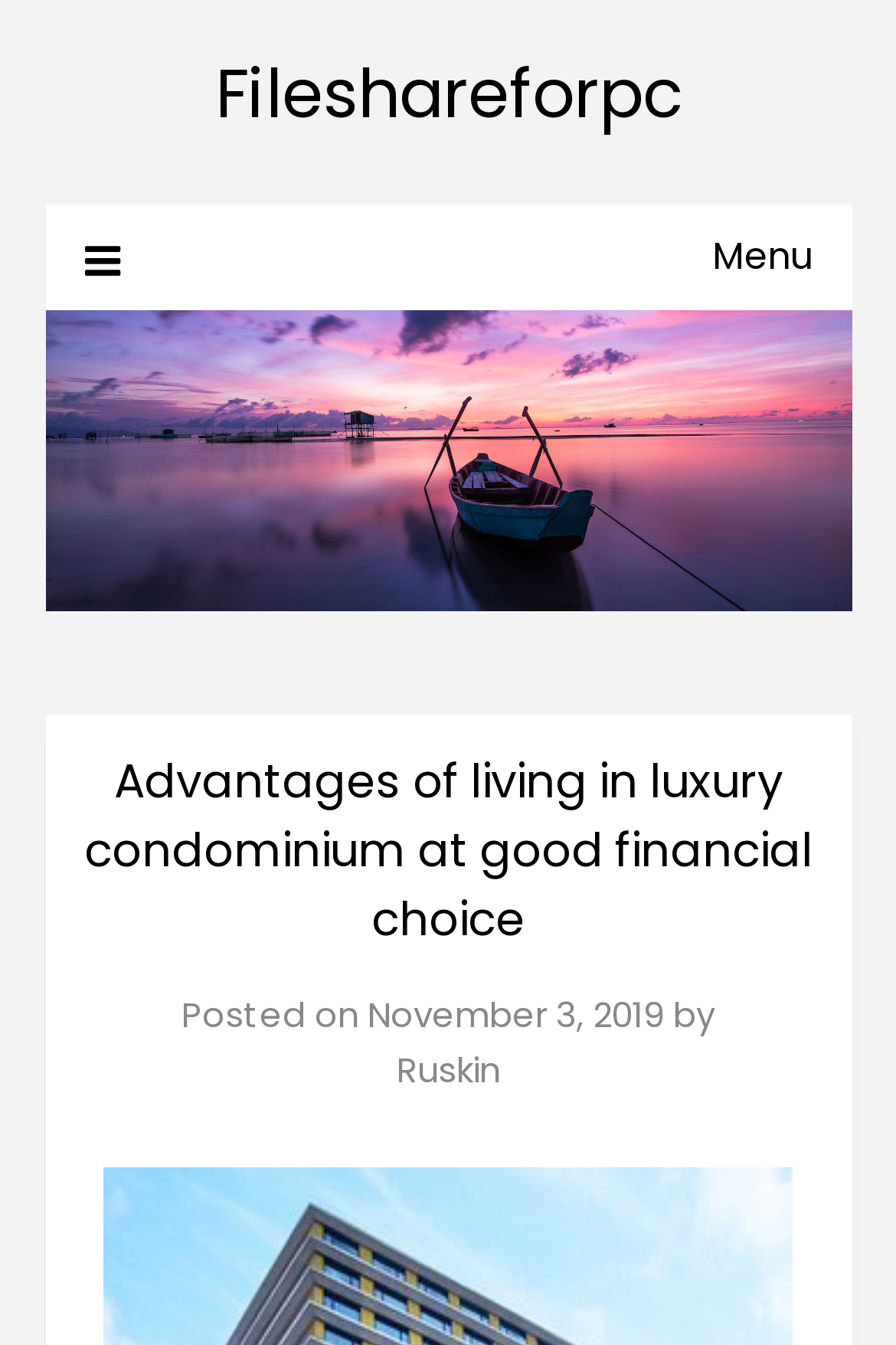What is the headline of the webpage?

Advantages of living in luxury condominium at good financial choice